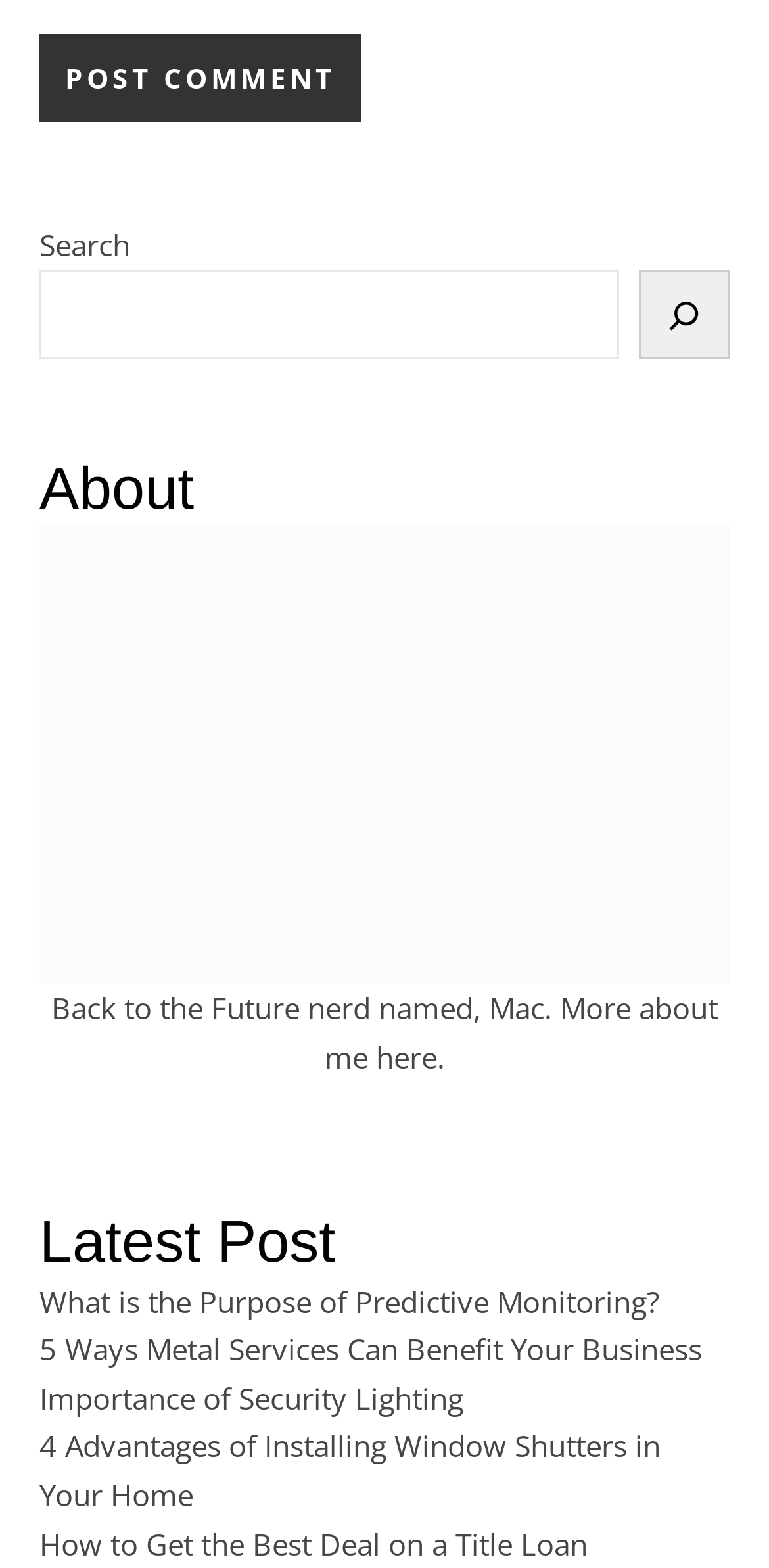What is the name of the author?
Refer to the image and respond with a one-word or short-phrase answer.

Mac